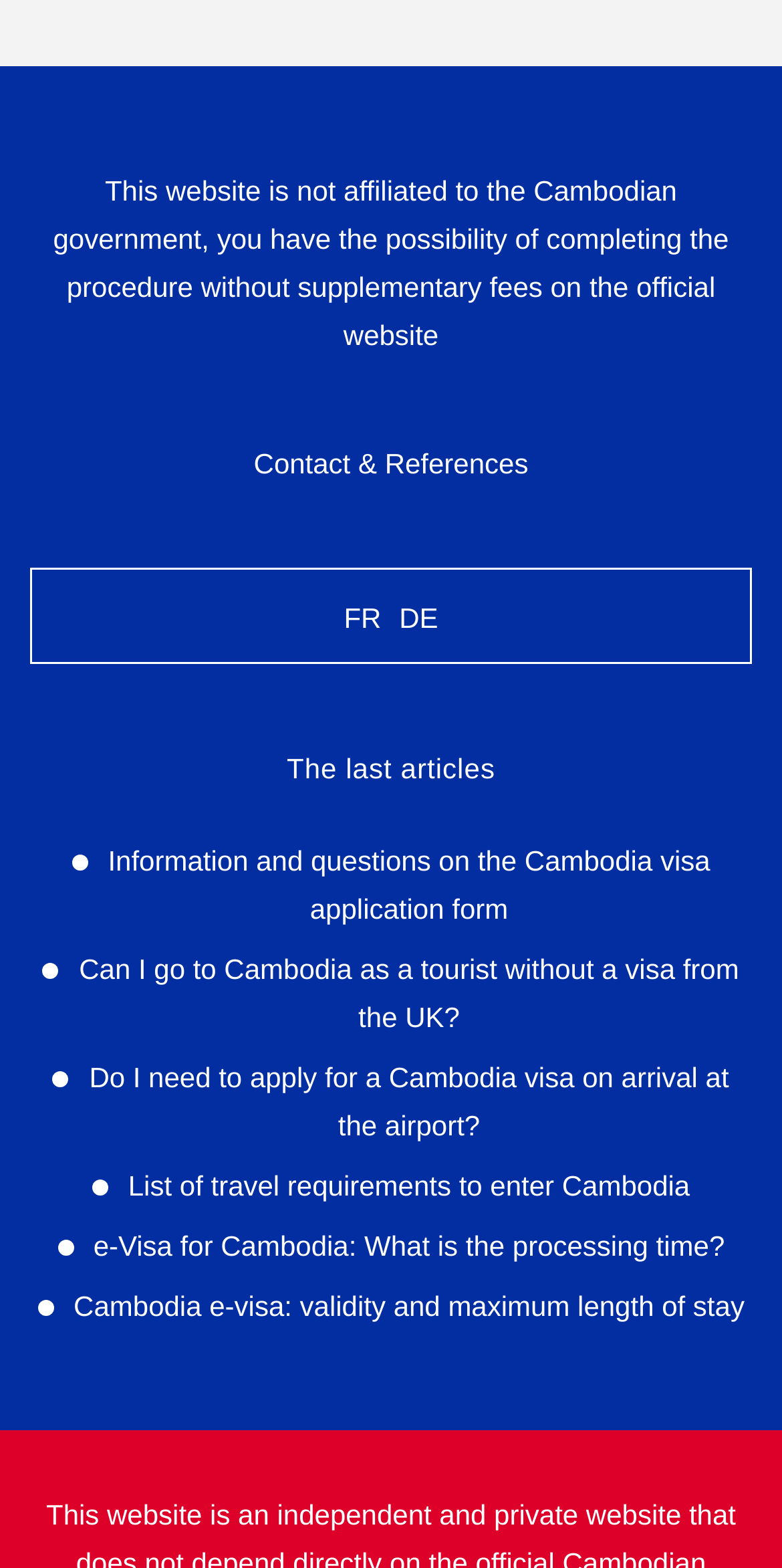Could you indicate the bounding box coordinates of the region to click in order to complete this instruction: "Select the German language option".

[0.51, 0.383, 0.56, 0.404]